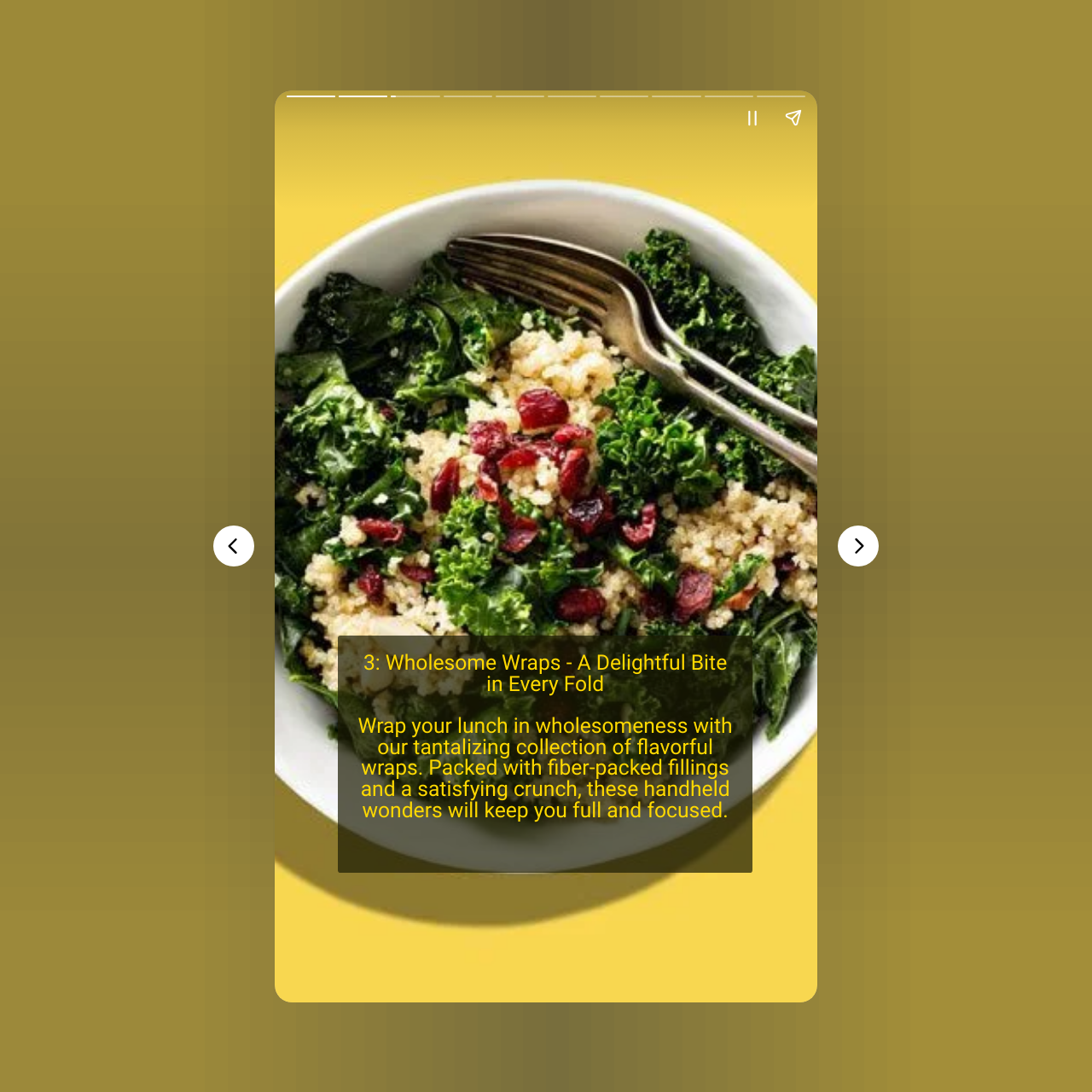Can you extract the primary headline text from the webpage?

LIKE
SHARE
SUBSCRIBE